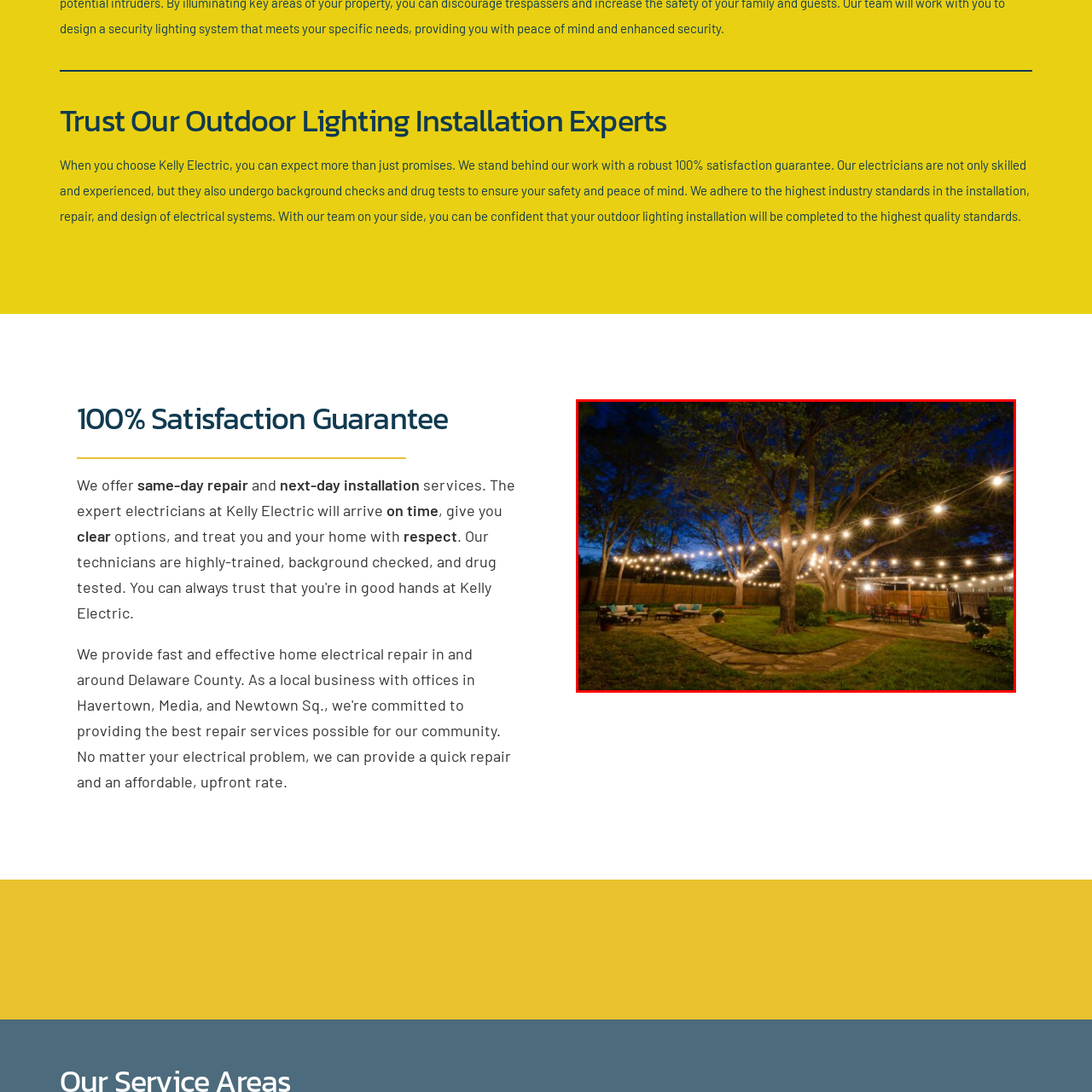What is encouraged by the setup?  
Pay attention to the image within the red frame and give a detailed answer based on your observations from the image.

The cozy seating areas and inviting atmosphere encourage a sense of community and warmth among friends and family, making it an ideal setting for social gatherings and peaceful evenings under the stars.